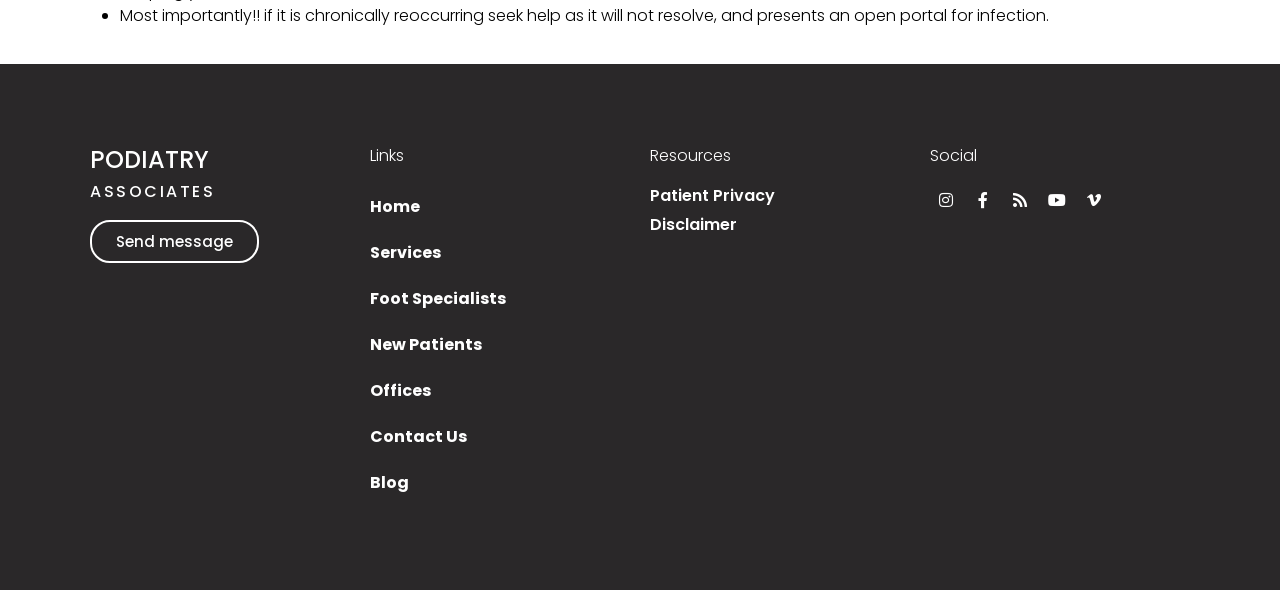Please answer the following question using a single word or phrase: 
How many headings are there on the webpage?

4